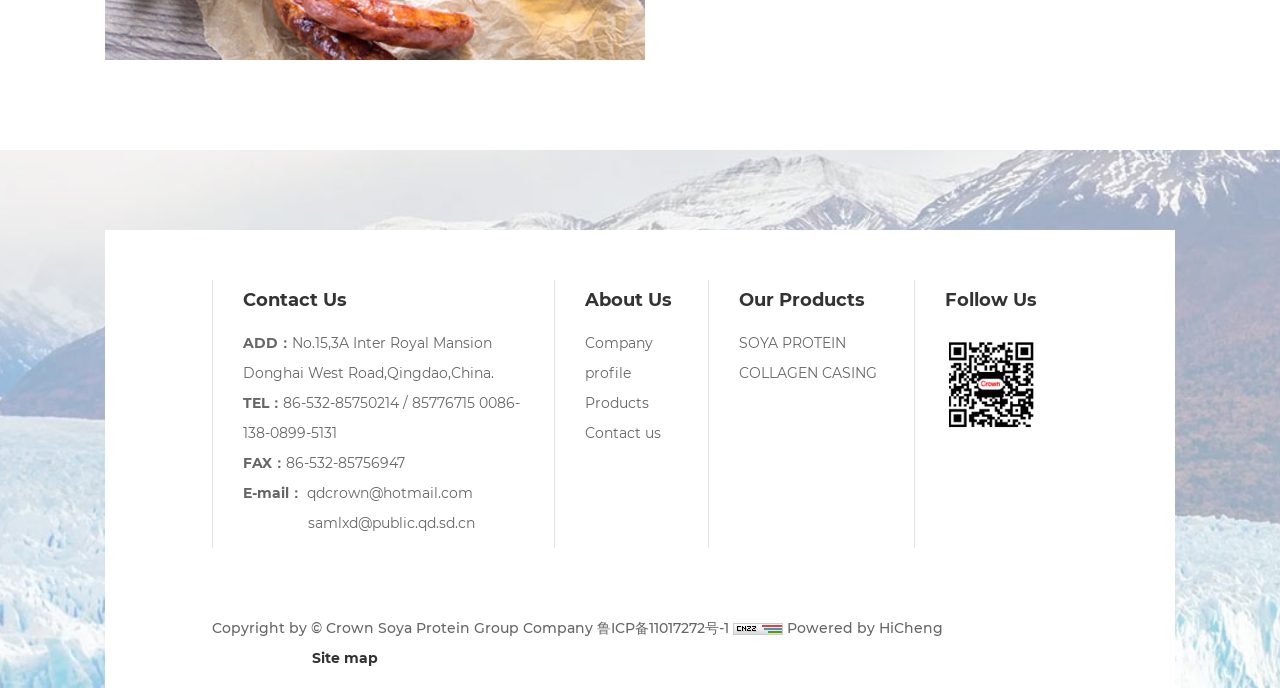Extract the bounding box coordinates for the described element: "PRIVACY POLICY". The coordinates should be represented as four float numbers between 0 and 1: [left, top, right, bottom].

None